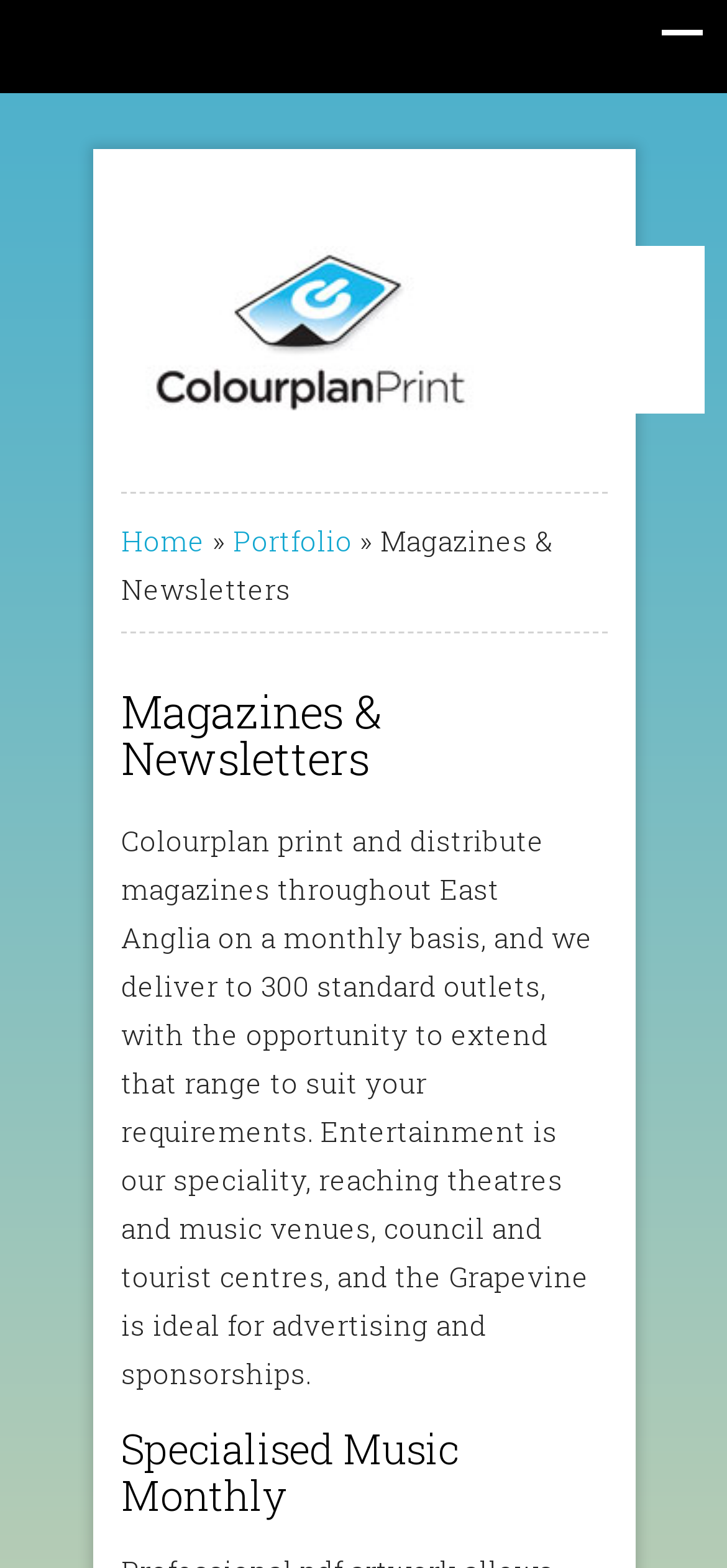Please give a one-word or short phrase response to the following question: 
What is the company name?

Colourplan Print